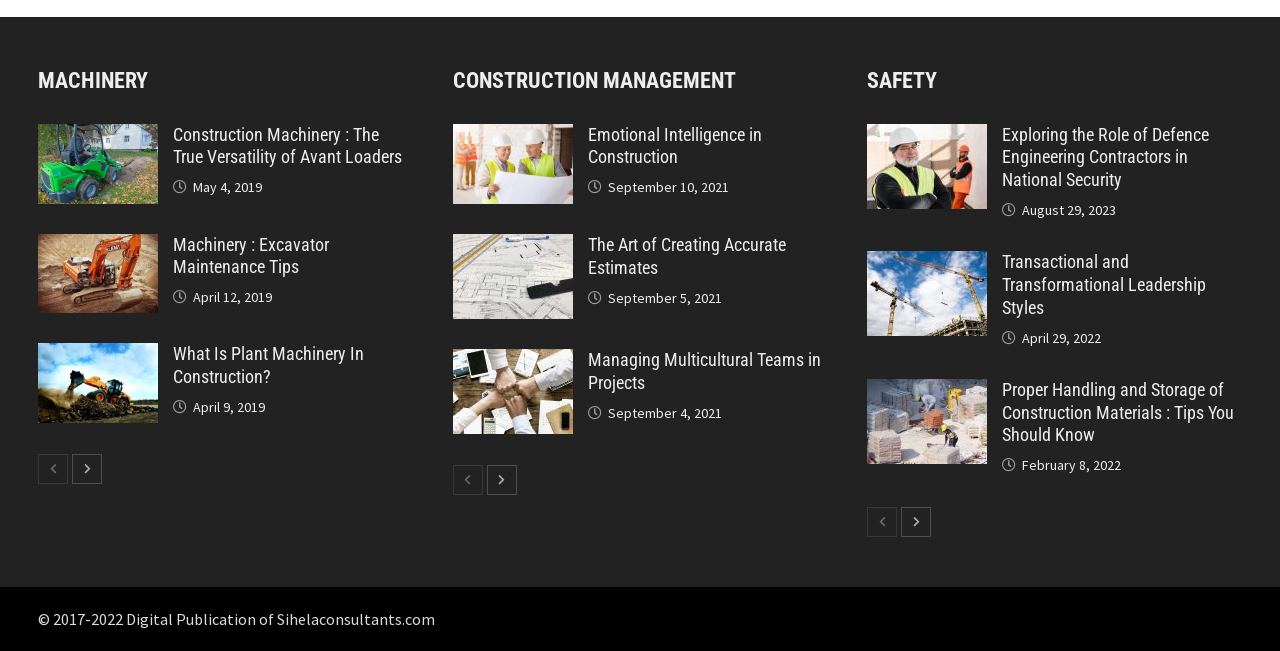What is the date of the article 'Emotional Intelligence in Construction'?
Provide a detailed answer to the question, using the image to inform your response.

The article 'Emotional Intelligence in Construction' has a link 'September 10, 2021' below it, which indicates the date of the article.